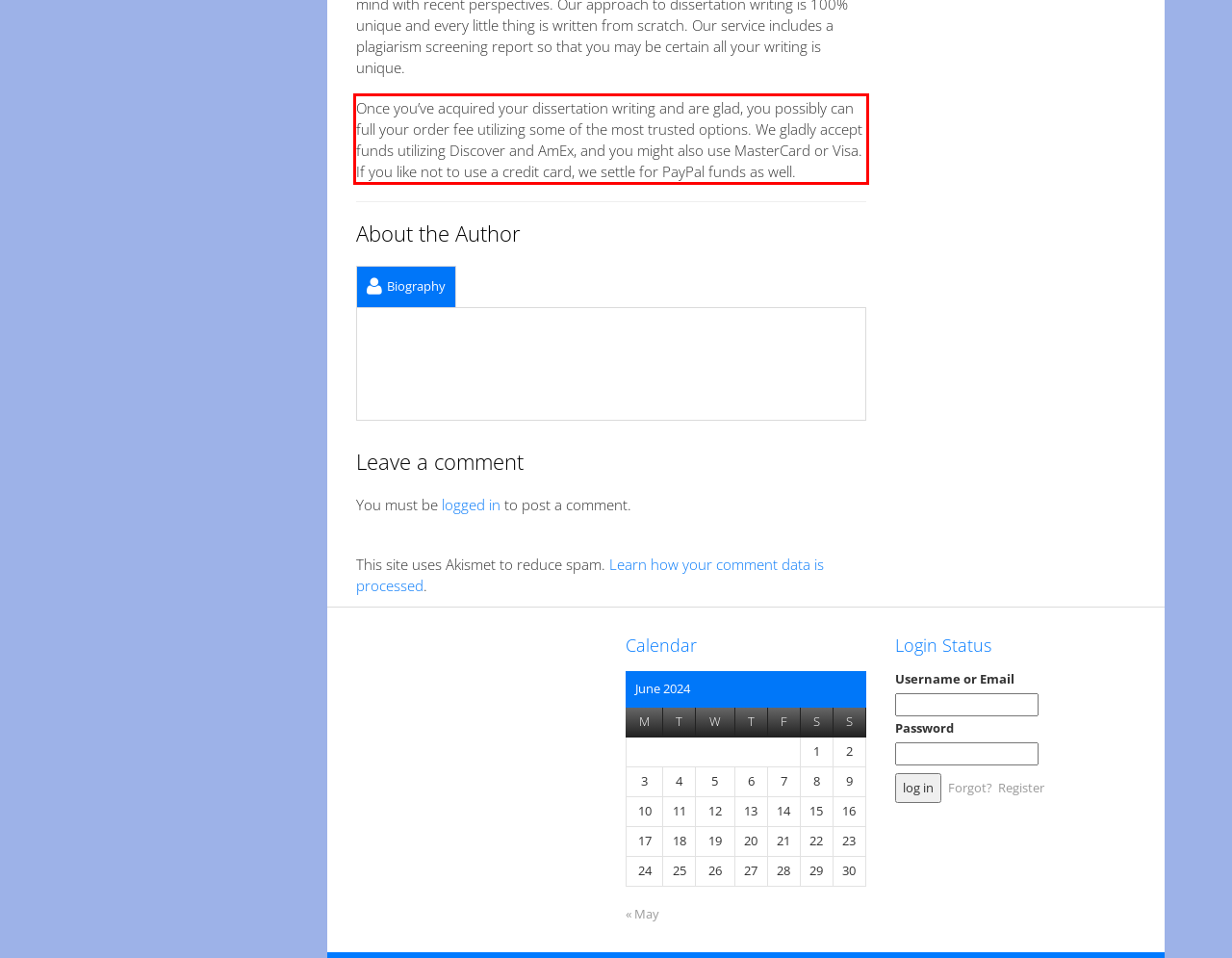From the provided screenshot, extract the text content that is enclosed within the red bounding box.

Once you’ve acquired your dissertation writing and are glad, you possibly can full your order fee utilizing some of the most trusted options. We gladly accept funds utilizing Discover and AmEx, and you might also use MasterCard or Visa. If you like not to use a credit card, we settle for PayPal funds as well.